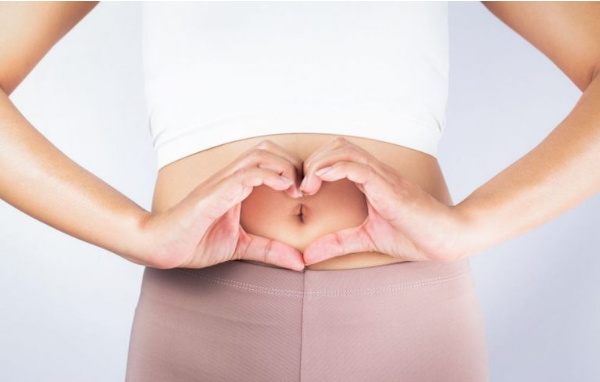Please answer the following question using a single word or phrase: 
What foods are rich in prebiotics?

Onions, garlic, seaweed, etc.